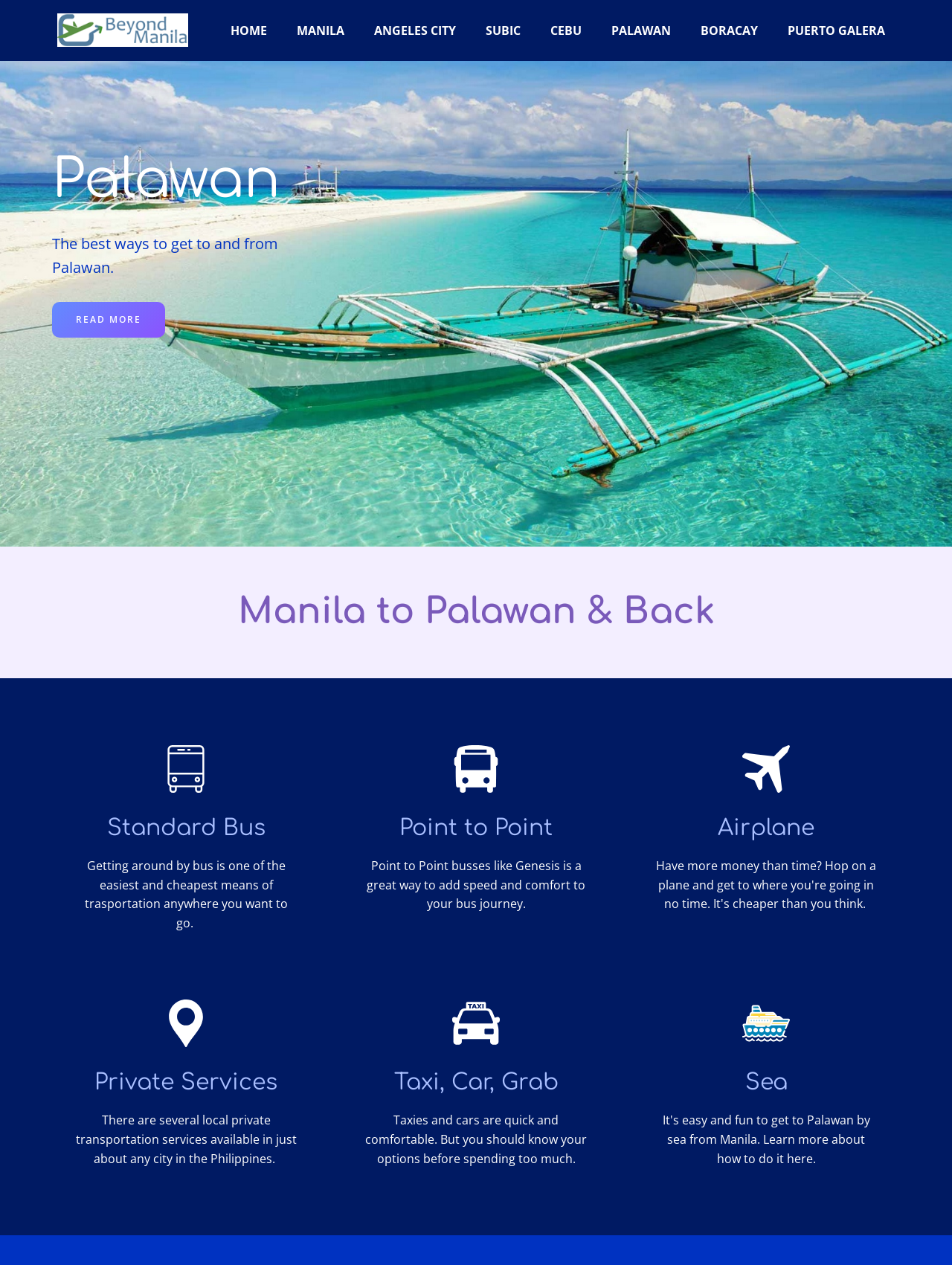Please identify the bounding box coordinates of the area I need to click to accomplish the following instruction: "Read more about Palawan".

[0.055, 0.239, 0.173, 0.267]